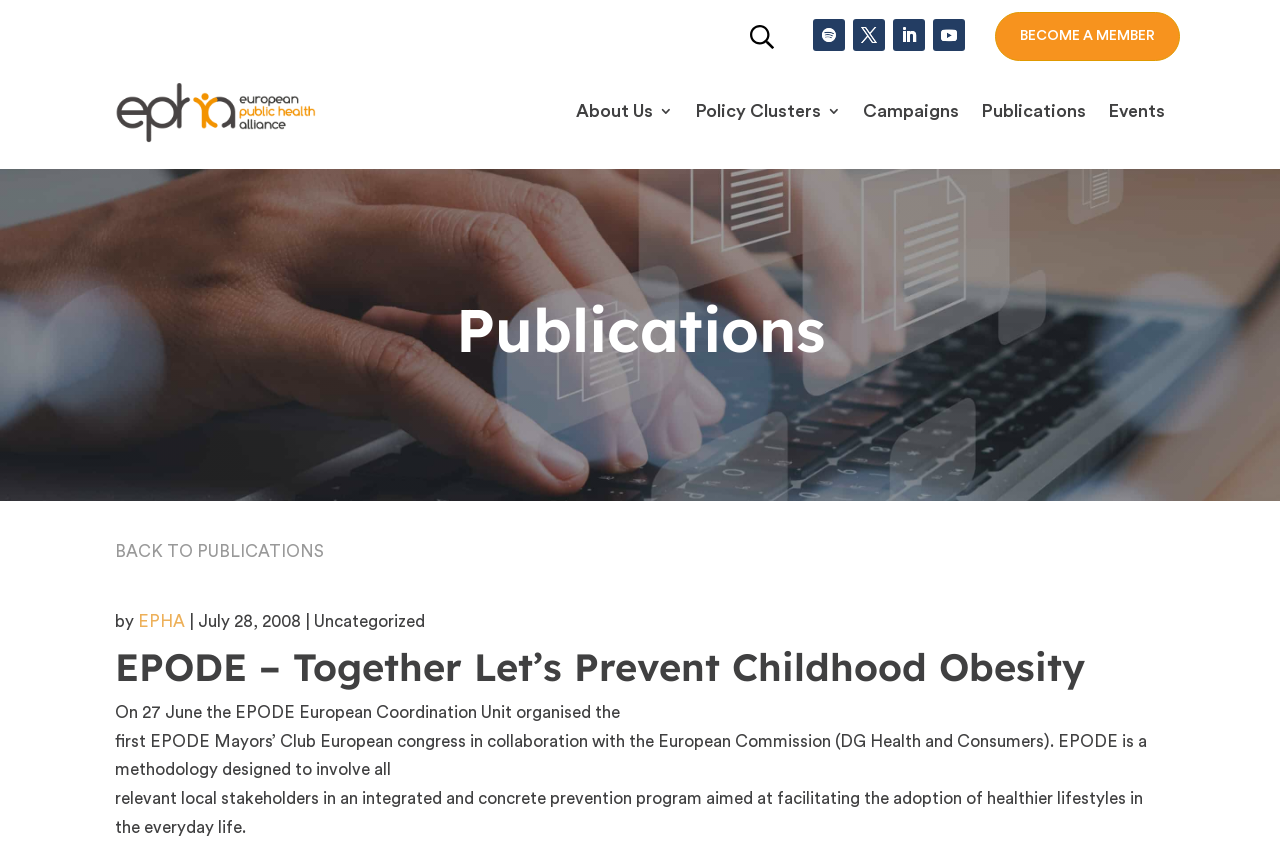What is the purpose of EPODE?
Please ensure your answer is as detailed and informative as possible.

I deduced this from the text 'EPODE is a methodology designed to involve all relevant local stakeholders in an integrated and concrete prevention program aimed at facilitating the adoption of healthier lifestyles in the everyday life.' which suggests that EPODE is a methodology to prevent childhood obesity.